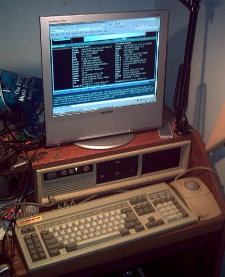Explain the contents of the image with as much detail as possible.

The image depicts a retro computing setup that encapsulates the charm of early personal computers. A vintage beige desktop tower houses classic internal components, paired with a matching keyboard that reflects the design aesthetics of the era. Above, a CRT monitor displays a command-line interface illuminated with text, reminiscent of a programming environment or system diagnostic tool. 

The workspace is accented by a desk lamp, ensuring ample lighting for detailed tasks, and various cables suggest a wealth of connections to peripherals or additional hardware. This setup stands as a tribute to the era when hardware tinkering and DIY upgrades became a passionate hobby for many, particularly in the early 2000s, highlighting a time when technology was more accessible for hands-on enthusiasts. 

The image captures not only the evolution of technology but also the spirit of innovation, as many individuals began to collect and restore older machines, transforming them from "junk" into valued artifacts of computing history.